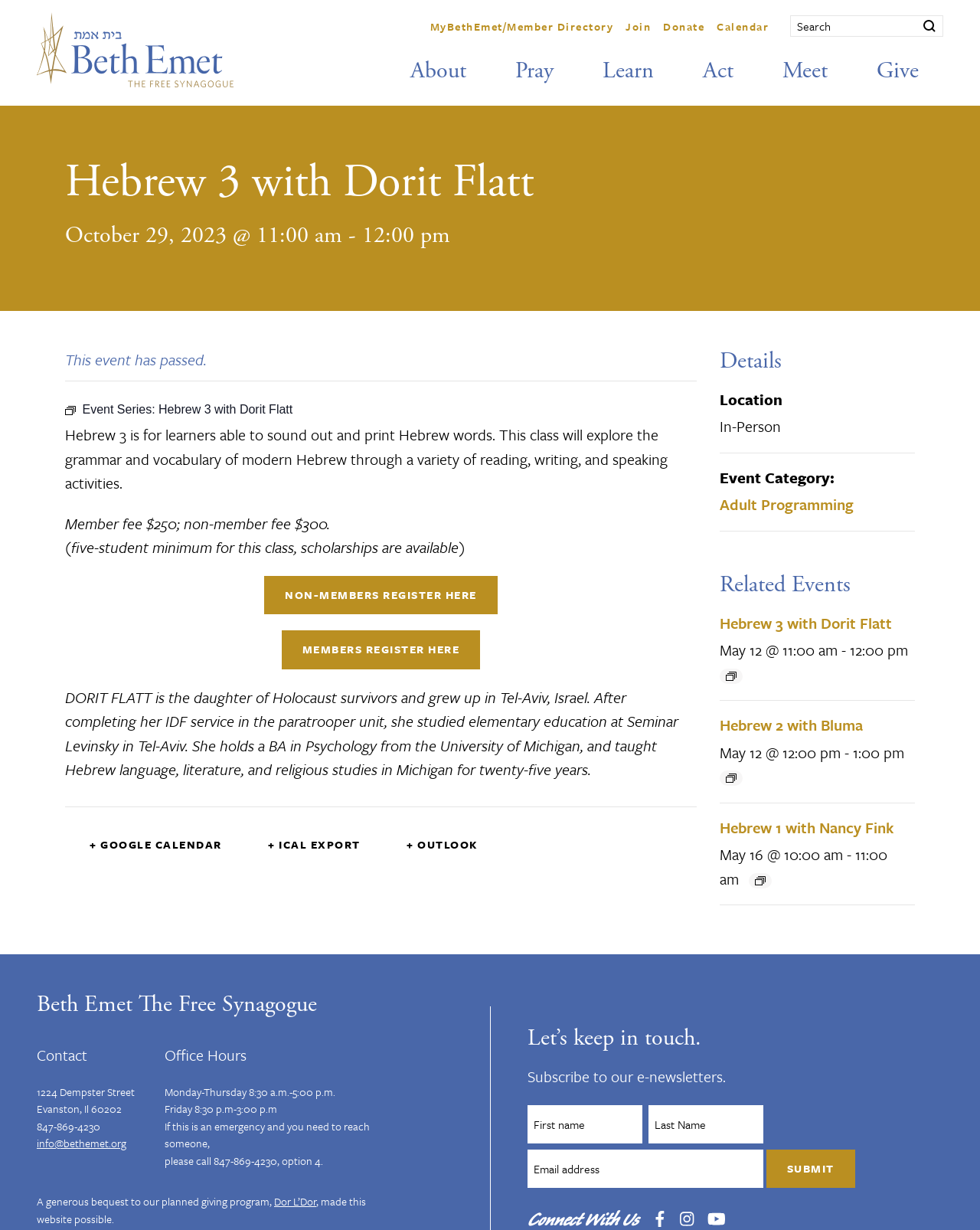Use the information in the screenshot to answer the question comprehensively: What is the location of the event?

I found the location of the event by looking at the description list term 'Location' and its corresponding description 'In-Person' which is located in the event details section of the webpage.